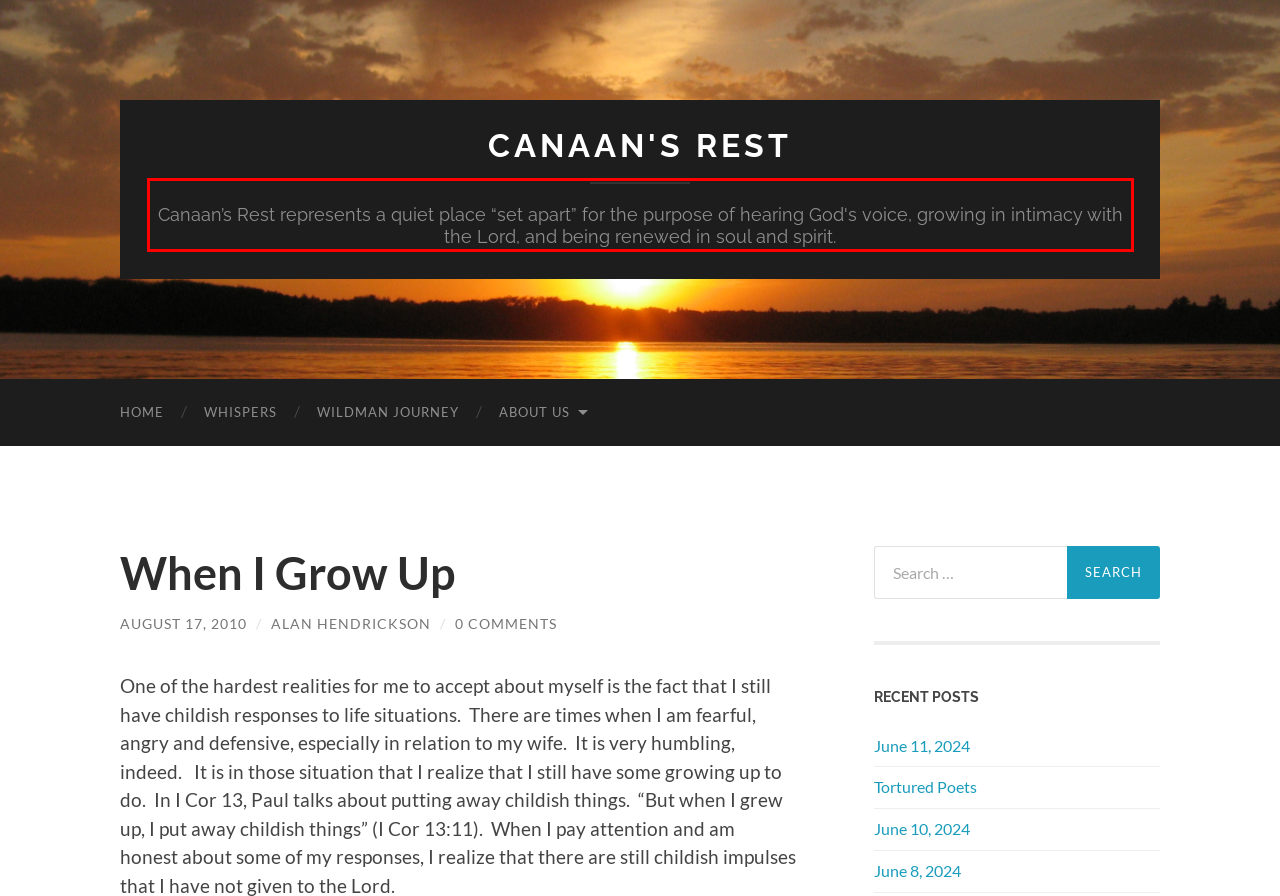The screenshot provided shows a webpage with a red bounding box. Apply OCR to the text within this red bounding box and provide the extracted content.

Canaan’s Rest represents a quiet place “set apart” for the purpose of hearing God's voice, growing in intimacy with the Lord, and being renewed in soul and spirit.